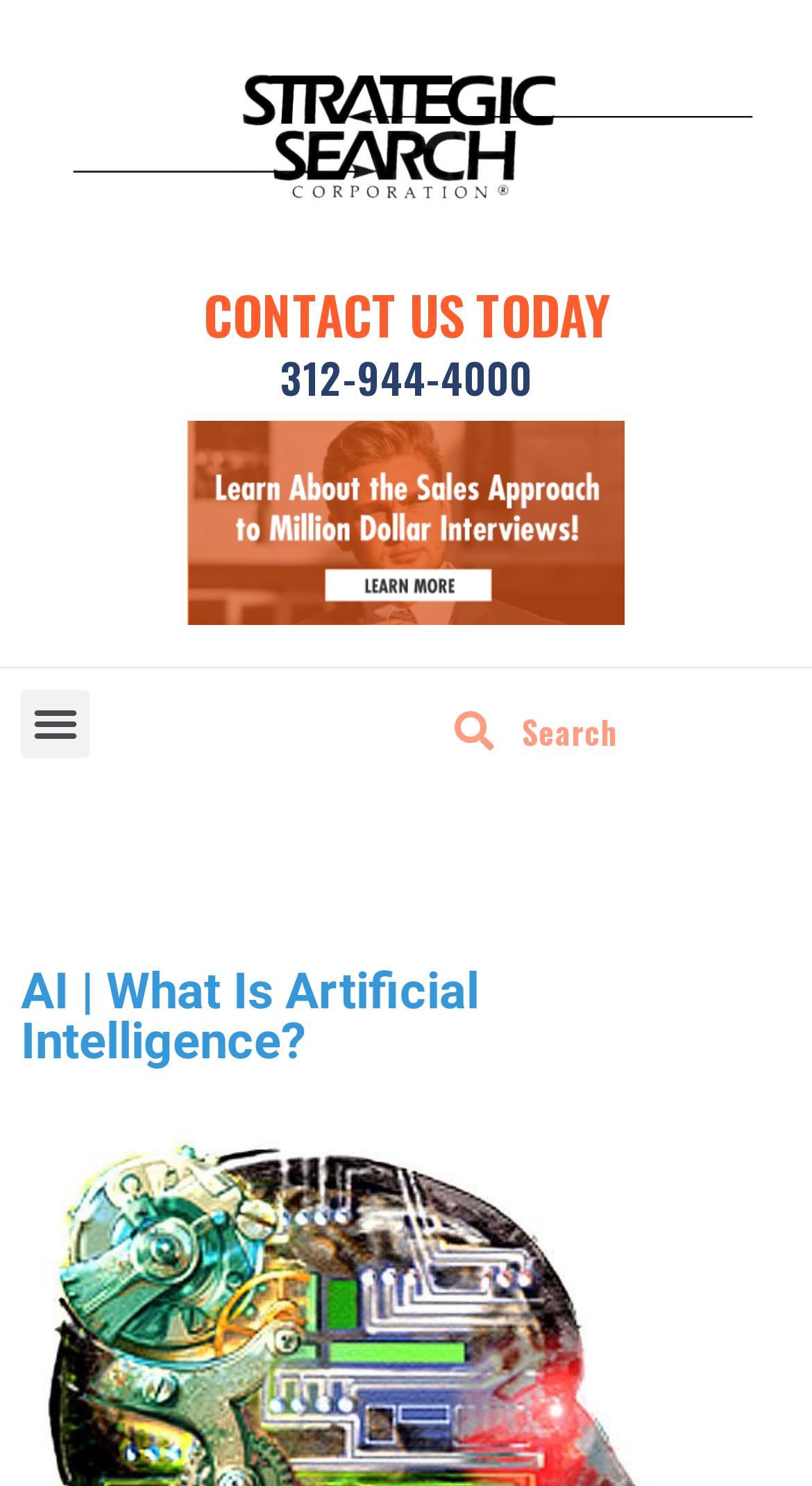What is the text above the search box?
Give a one-word or short phrase answer based on the image.

AI | What Is Artificial Intelligence?